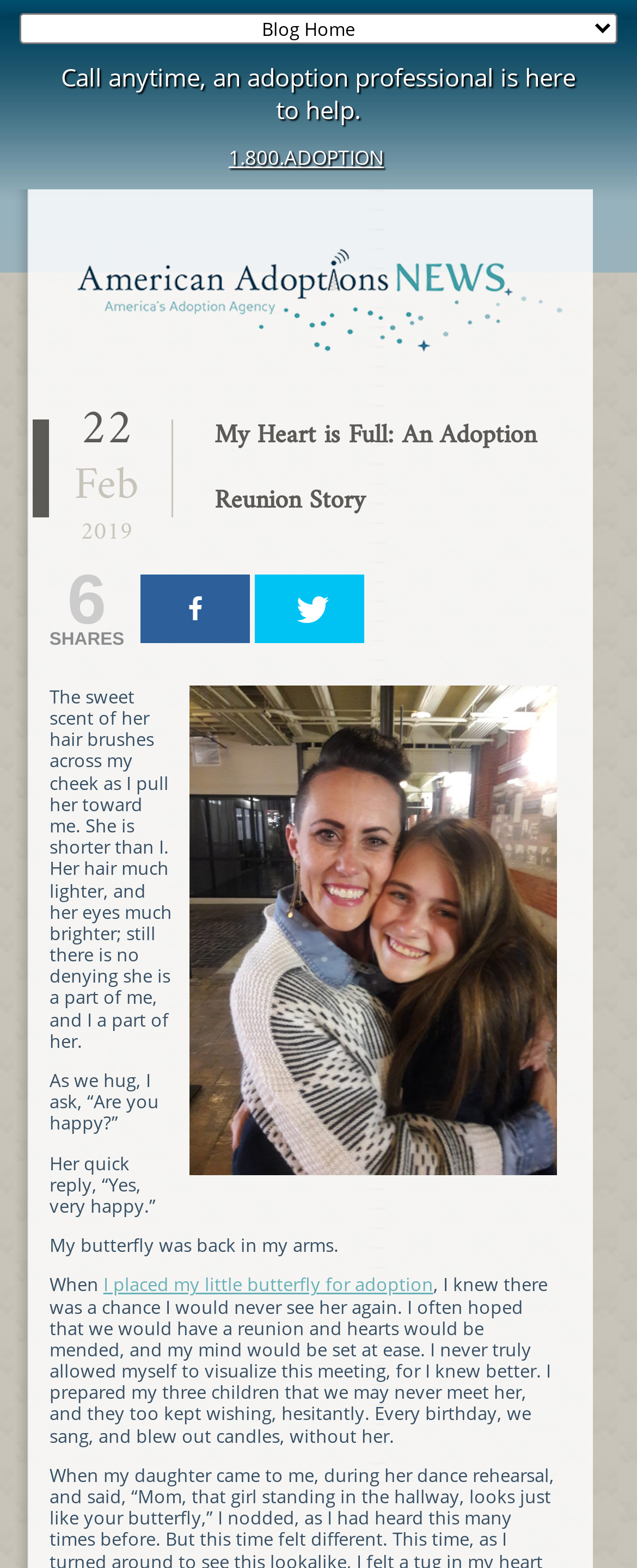Answer the question below using just one word or a short phrase: 
What is the phone number to call for adoption help?

1.800.ADOPTION